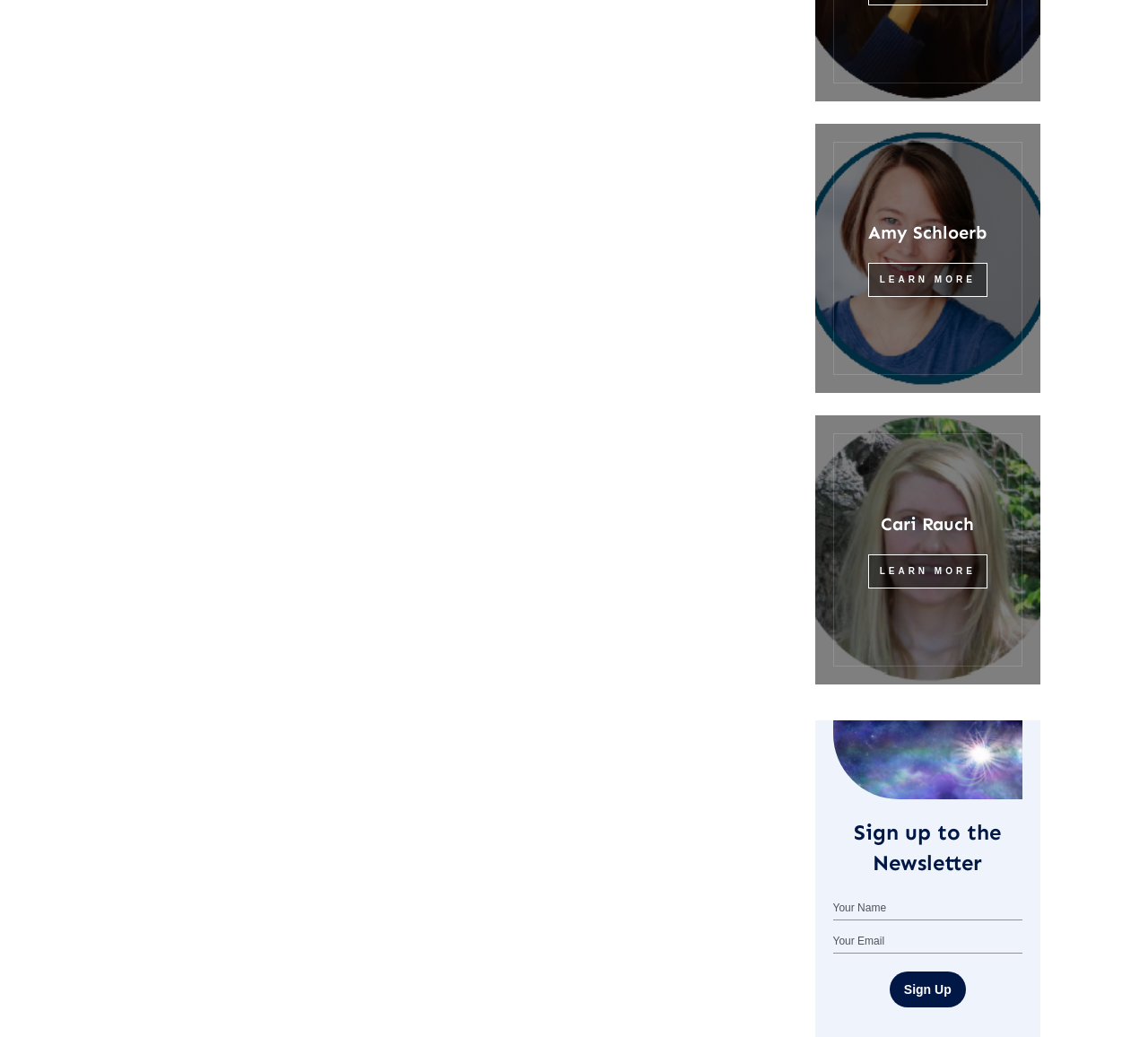Bounding box coordinates must be specified in the format (top-left x, top-left y, bottom-right x, bottom-right y). All values should be floating point numbers between 0 and 1. What are the bounding box coordinates of the UI element described as: Cari Rauch

[0.767, 0.495, 0.849, 0.516]